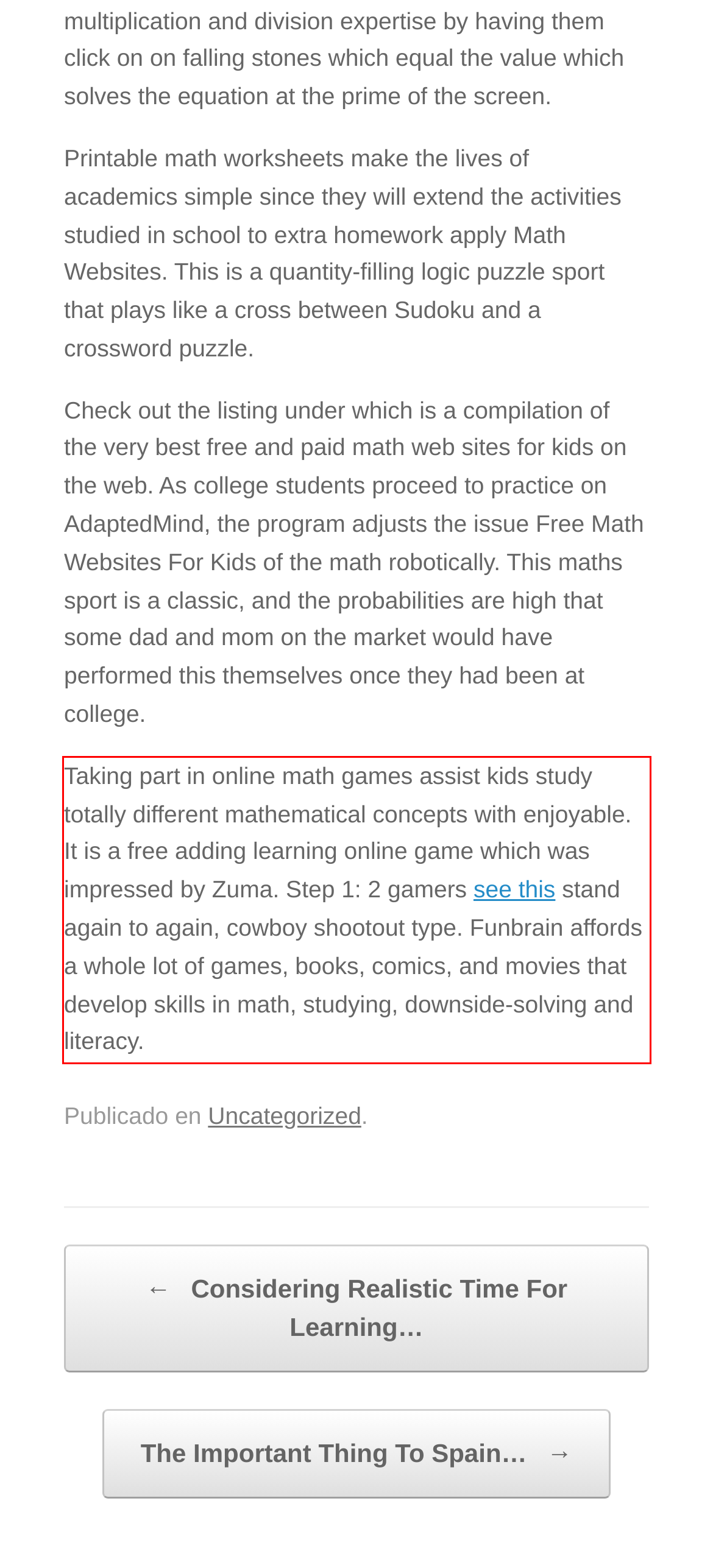Please identify and extract the text from the UI element that is surrounded by a red bounding box in the provided webpage screenshot.

Taking part in online math games assist kids study totally different mathematical concepts with enjoyable. It is a free adding learning online game which was impressed by Zuma. Step 1: 2 gamers see this stand again to again, cowboy shootout type. Funbrain affords a whole lot of games, books, comics, and movies that develop skills in math, studying, downside-solving and literacy.